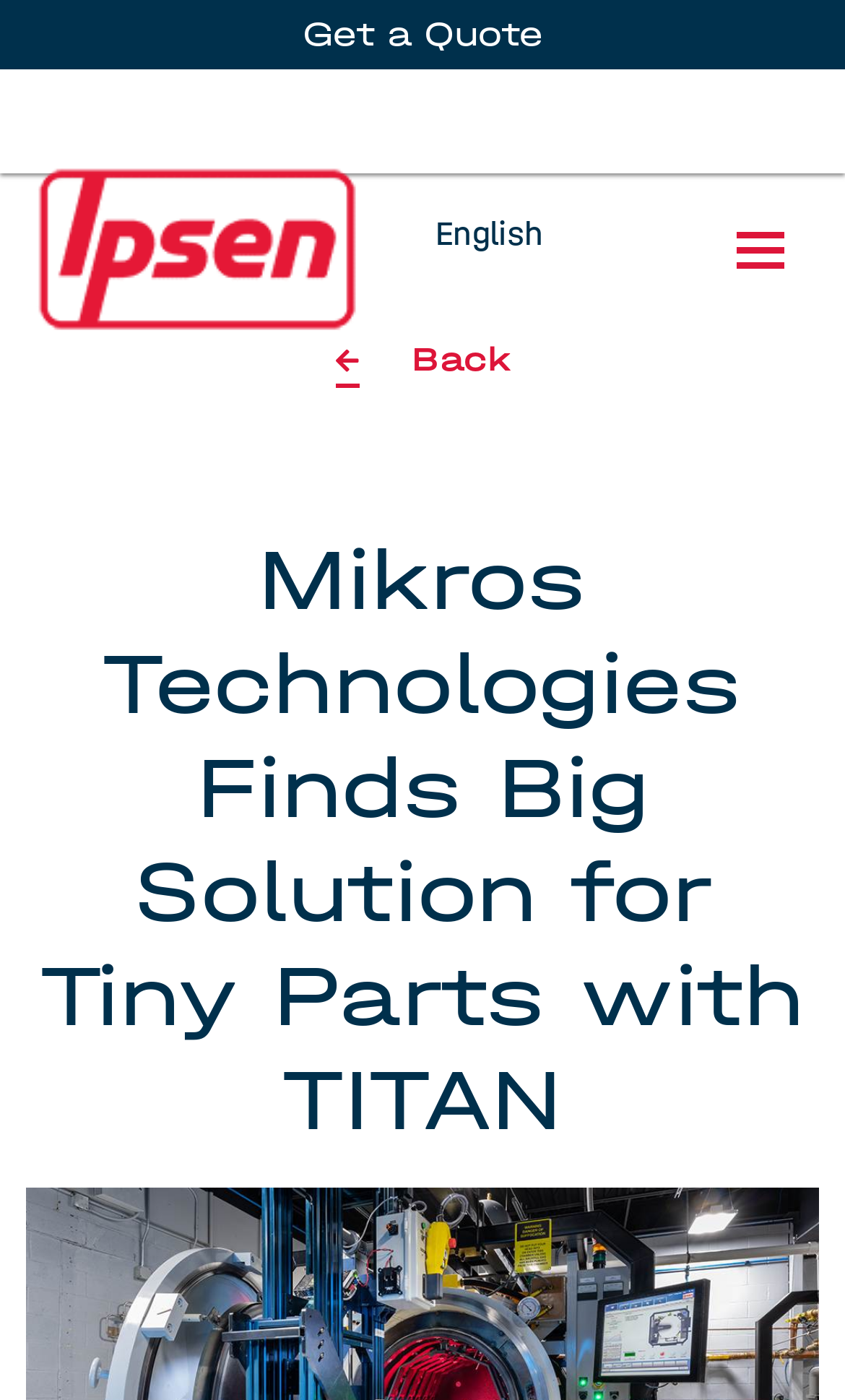Please find the bounding box for the following UI element description. Provide the coordinates in (top-left x, top-left y, bottom-right x, bottom-right y) format, with values between 0 and 1: English

[0.485, 0.146, 0.674, 0.189]